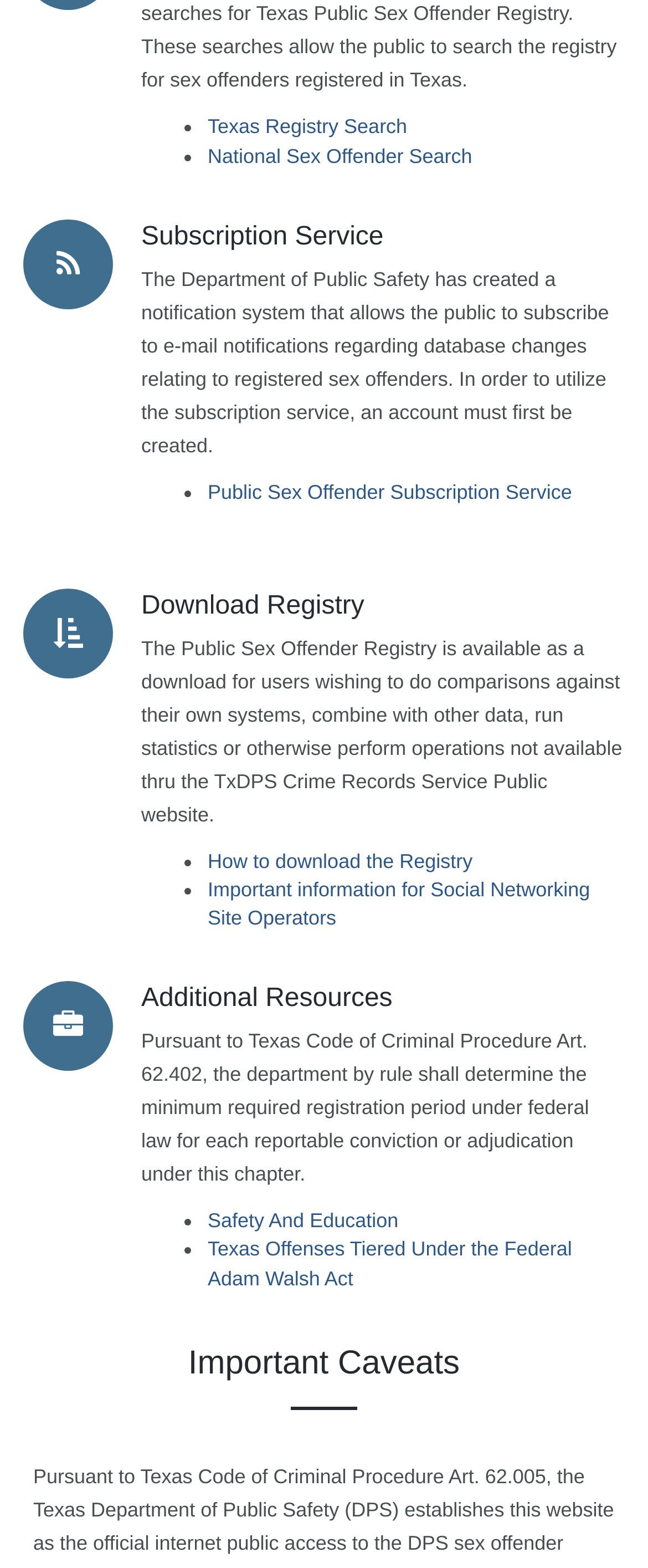What is the topic of the heading with ID 391?
From the image, respond using a single word or phrase.

Additional Resources